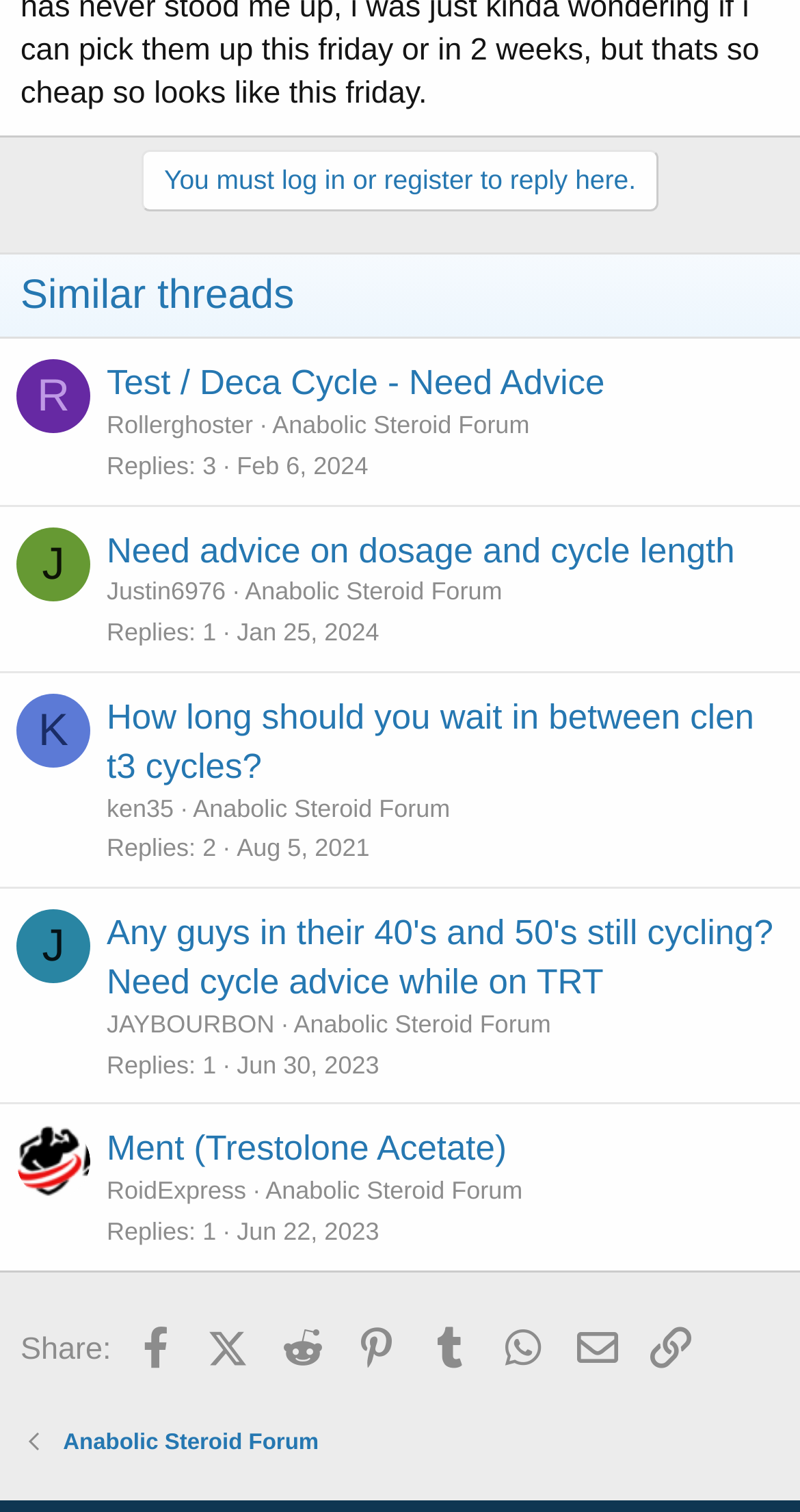Based on the image, please respond to the question with as much detail as possible:
What is the date of the last thread listed?

I scrolled down to the last thread listed under 'Similar threads' and saw that the date of the last thread is 'Jun 22, 2023', which is also accompanied by a time '8:30 AM'.